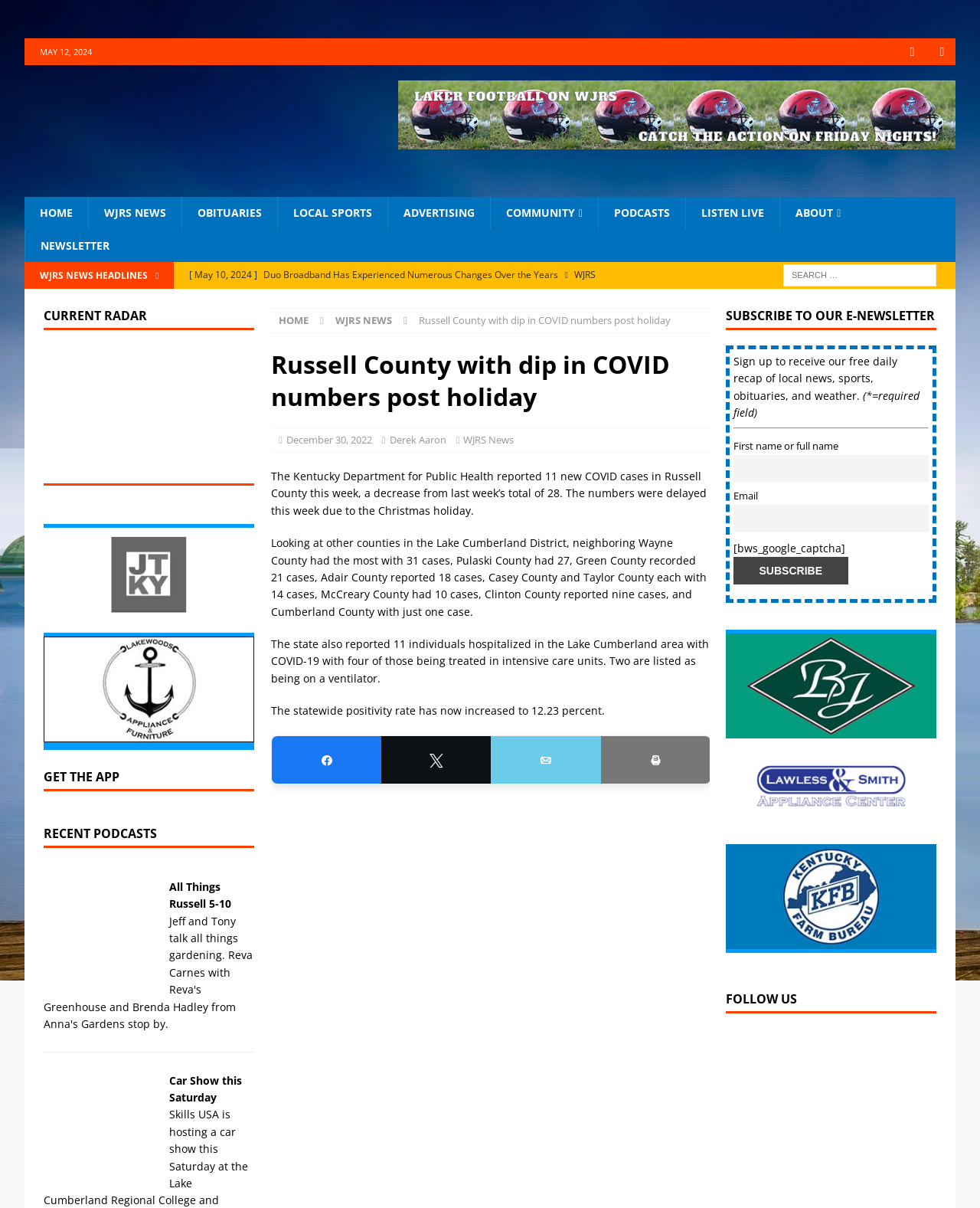Respond with a single word or phrase to the following question: What is the positivity rate in the state?

12.23 percent